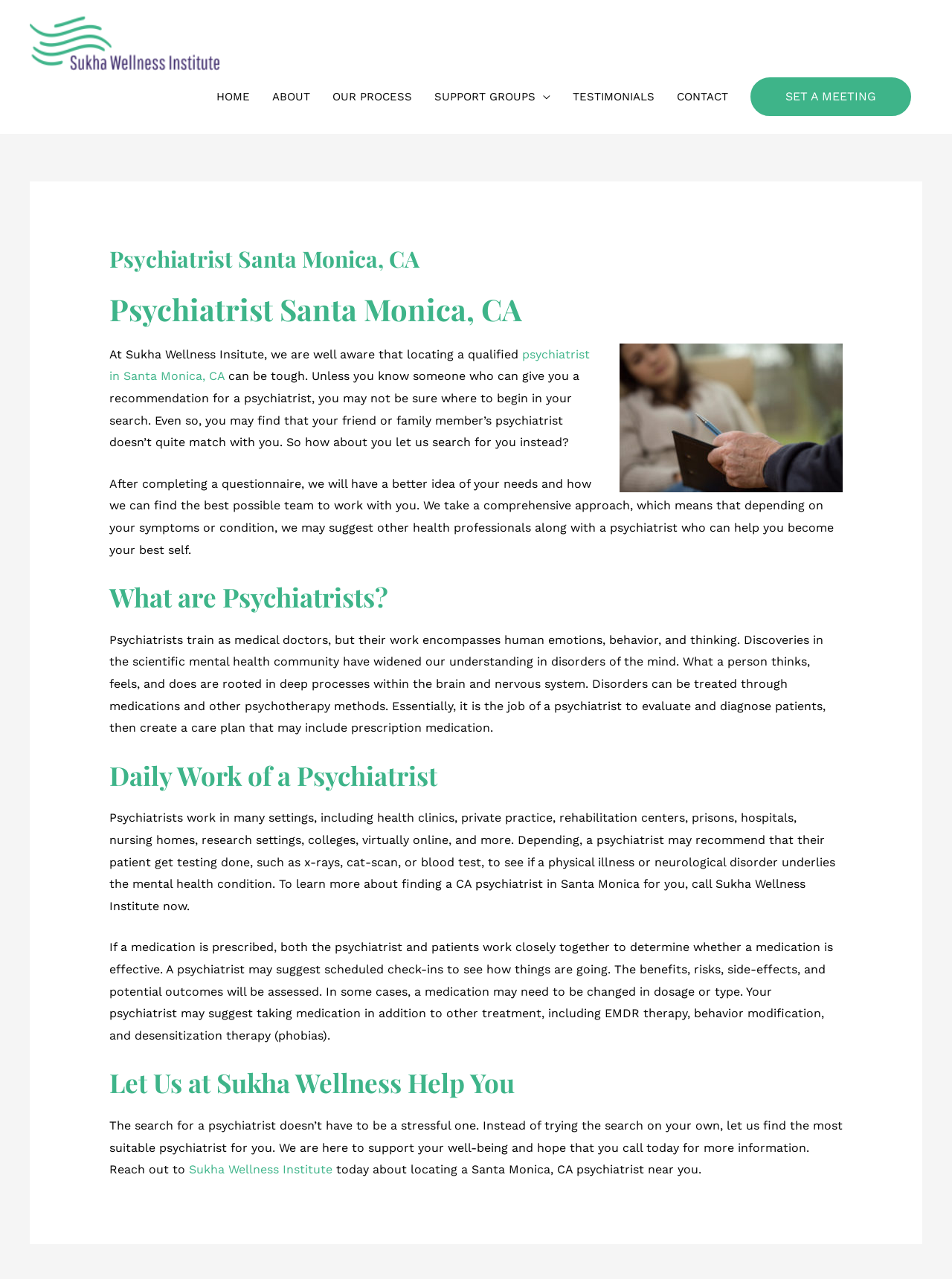Please identify the bounding box coordinates of the region to click in order to complete the task: "Click the 'HOME' link". The coordinates must be four float numbers between 0 and 1, specified as [left, top, right, bottom].

[0.216, 0.058, 0.274, 0.093]